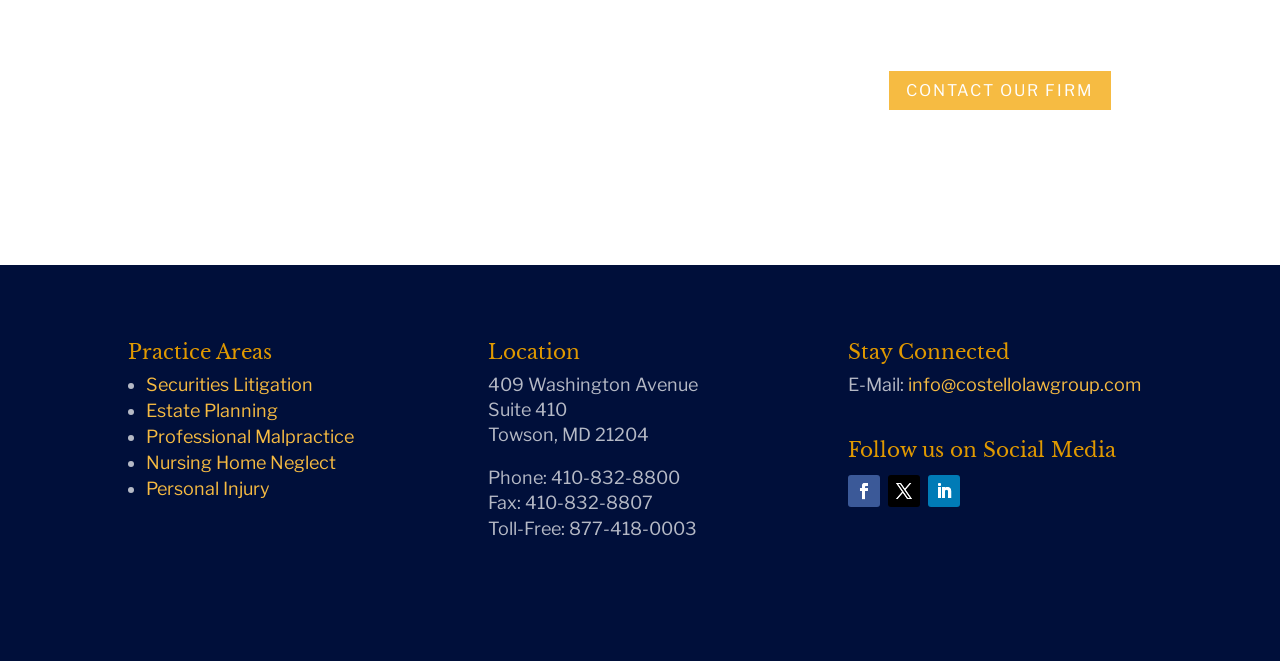Please identify the bounding box coordinates of the clickable region that I should interact with to perform the following instruction: "Learn about securities litigation". The coordinates should be expressed as four float numbers between 0 and 1, i.e., [left, top, right, bottom].

[0.114, 0.565, 0.245, 0.597]